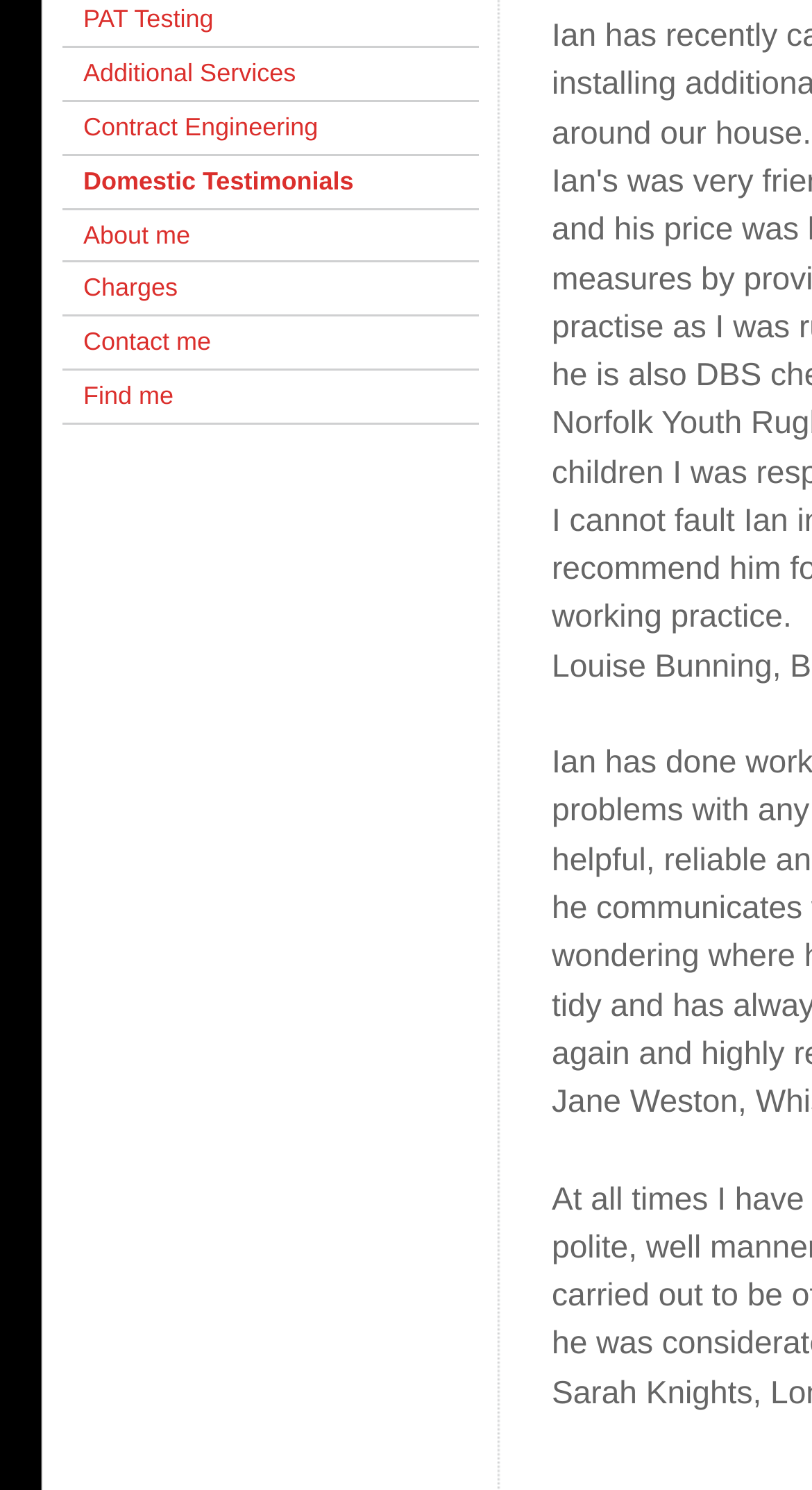Bounding box coordinates are specified in the format (top-left x, top-left y, bottom-right x, bottom-right y). All values are floating point numbers bounded between 0 and 1. Please provide the bounding box coordinate of the region this sentence describes: Home

None